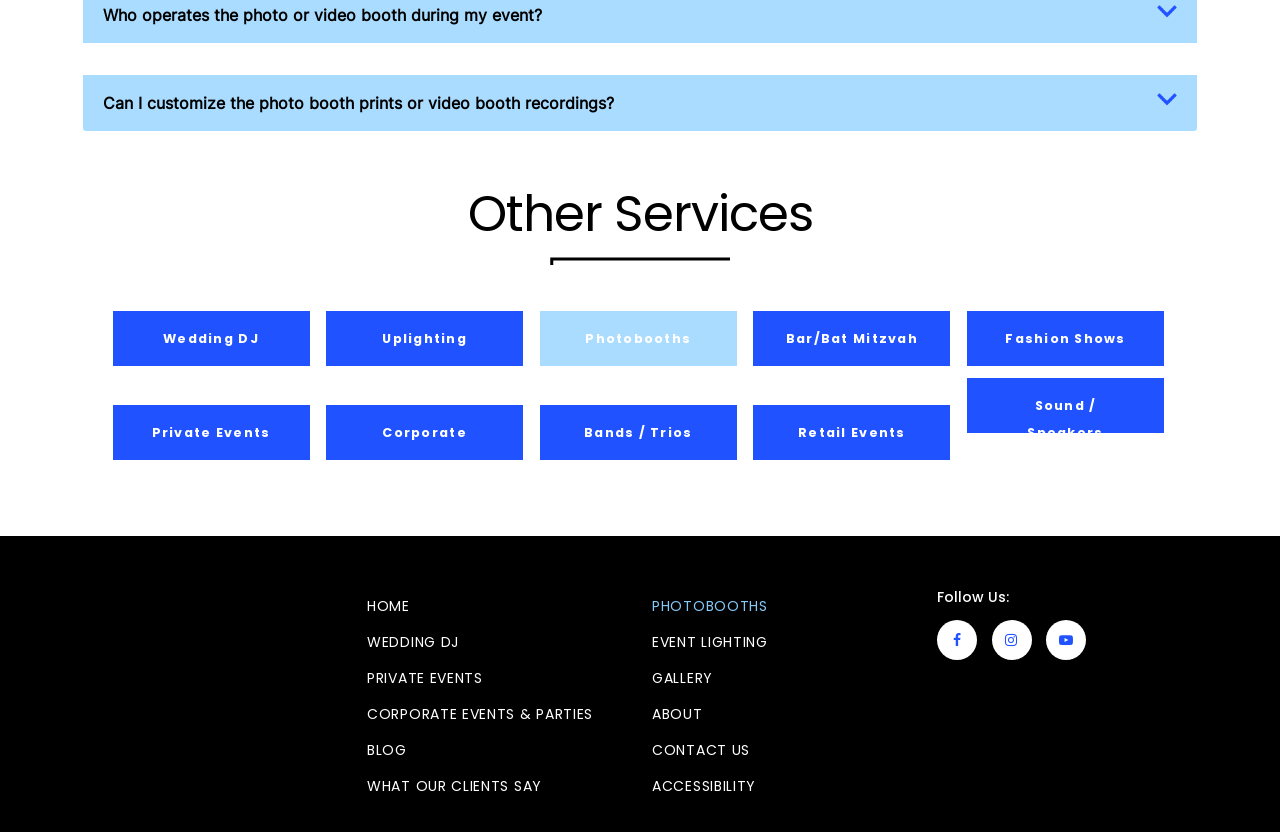What is the purpose of the button next to the heading?
Using the visual information, answer the question in a single word or phrase.

To expand or collapse